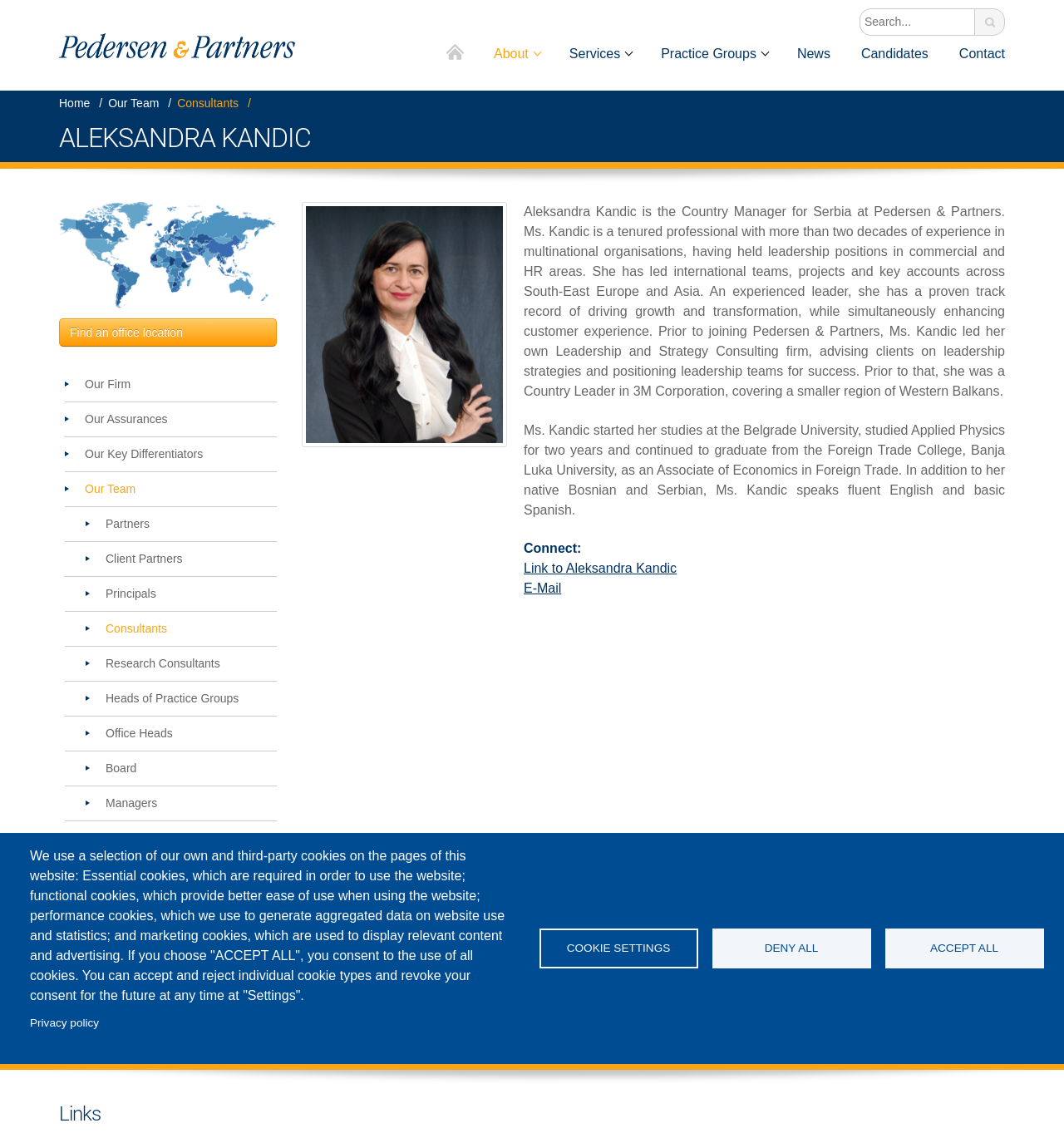Identify the bounding box coordinates for the UI element mentioned here: "Partners". Provide the coordinates as four float values between 0 and 1, i.e., [left, top, right, bottom].

[0.08, 0.448, 0.26, 0.478]